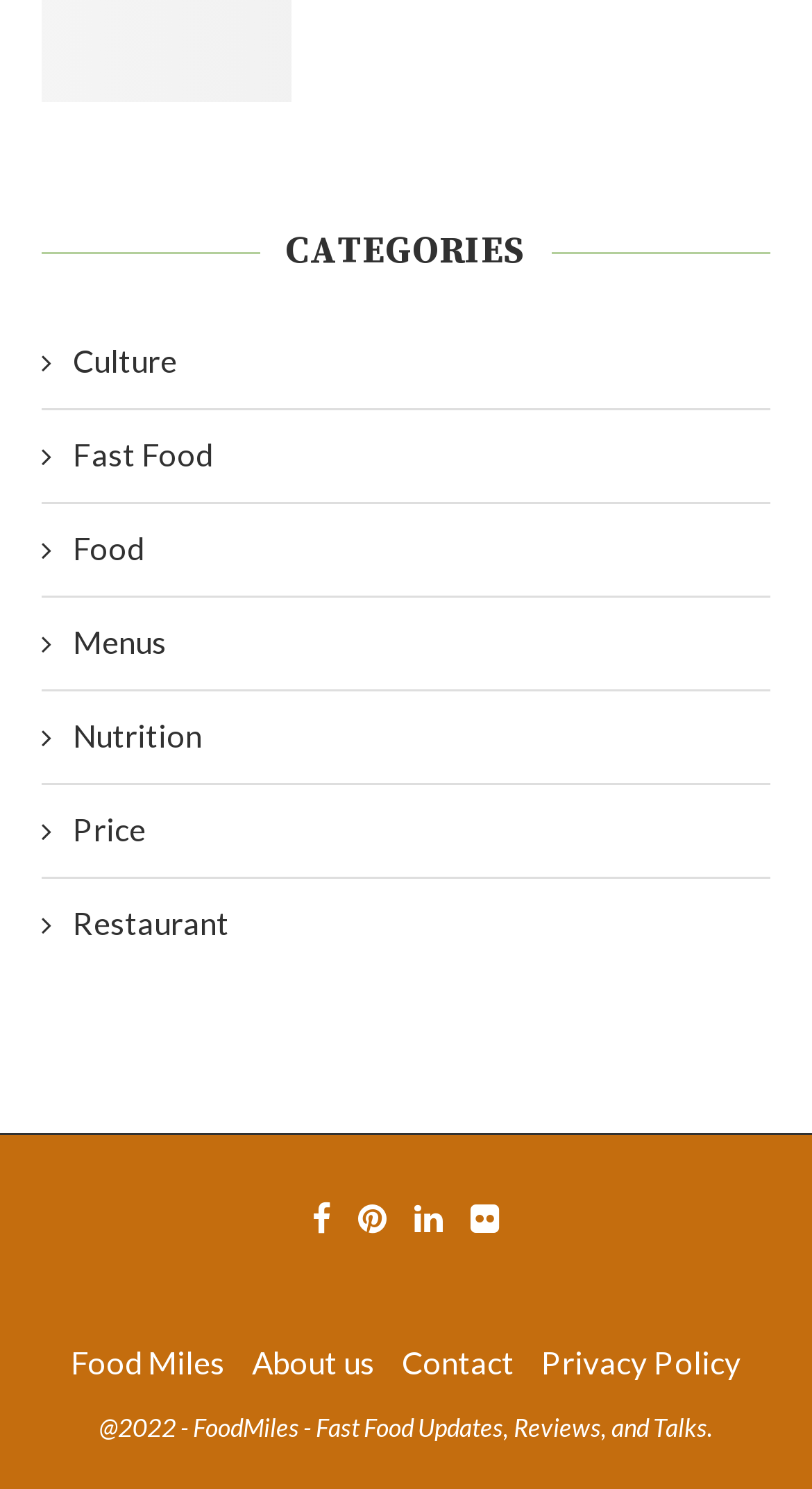Determine the bounding box coordinates of the region to click in order to accomplish the following instruction: "Read news". Provide the coordinates as four float numbers between 0 and 1, specifically [left, top, right, bottom].

None